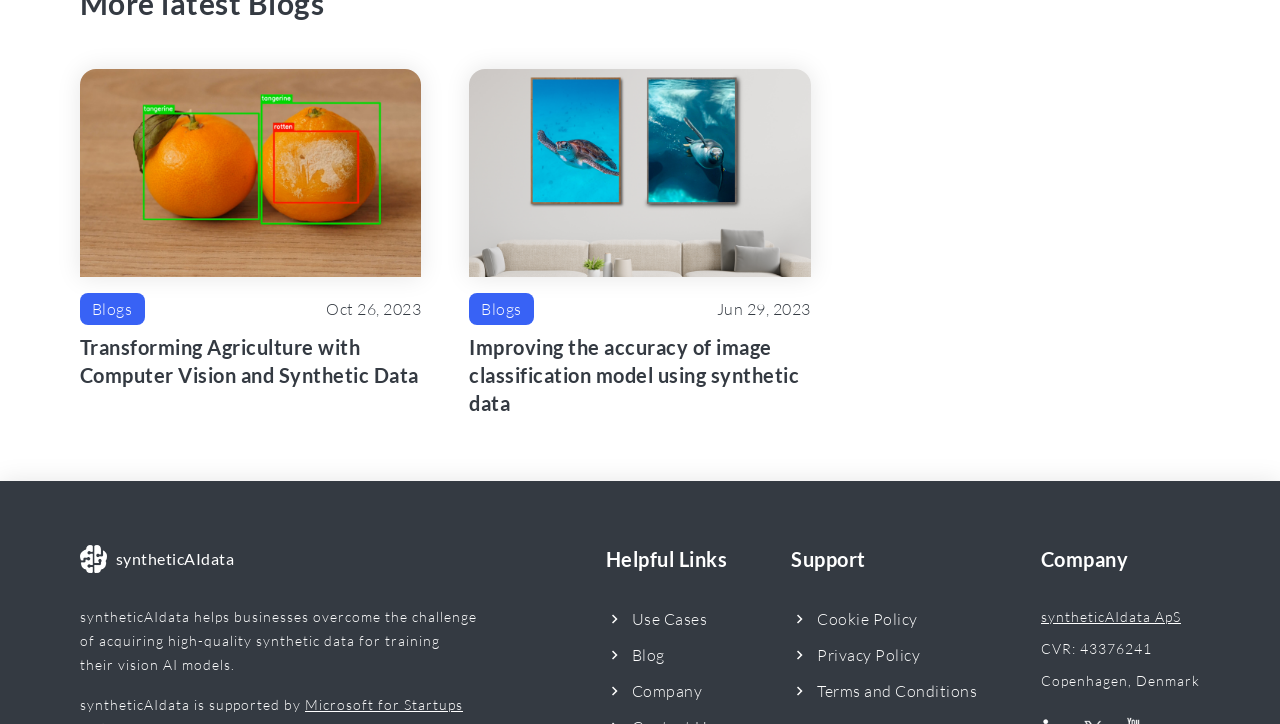Bounding box coordinates are given in the format (top-left x, top-left y, bottom-right x, bottom-right y). All values should be floating point numbers between 0 and 1. Provide the bounding box coordinate for the UI element described as: Terms and Conditions

[0.638, 0.935, 0.763, 0.974]